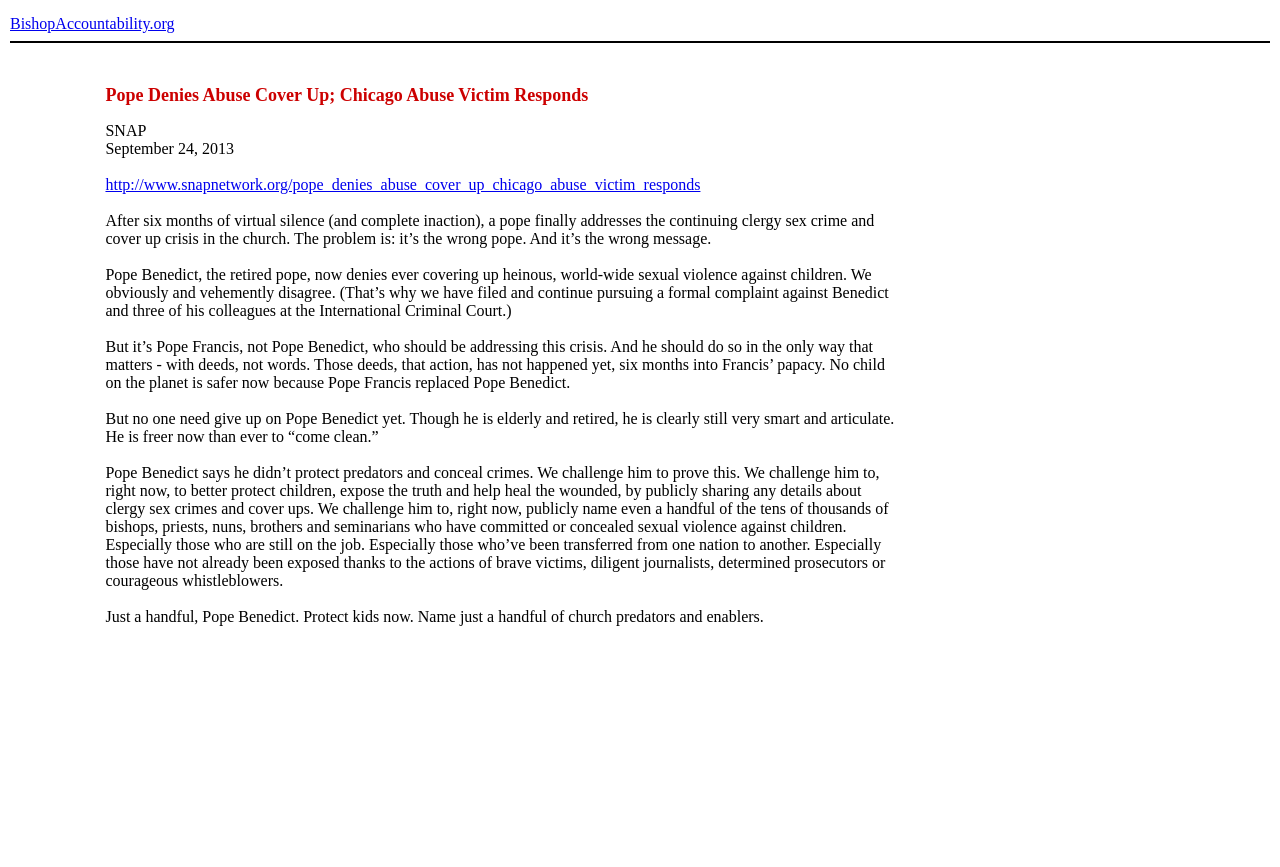What is the Pope accused of?
Please provide a comprehensive answer based on the contents of the image.

According to the statement on the webpage, the Pope is accused of covering up clergy sex abuse. The author of the statement vehemently disagrees with the Pope's denial of covering up abuse and challenges him to take action to protect children.